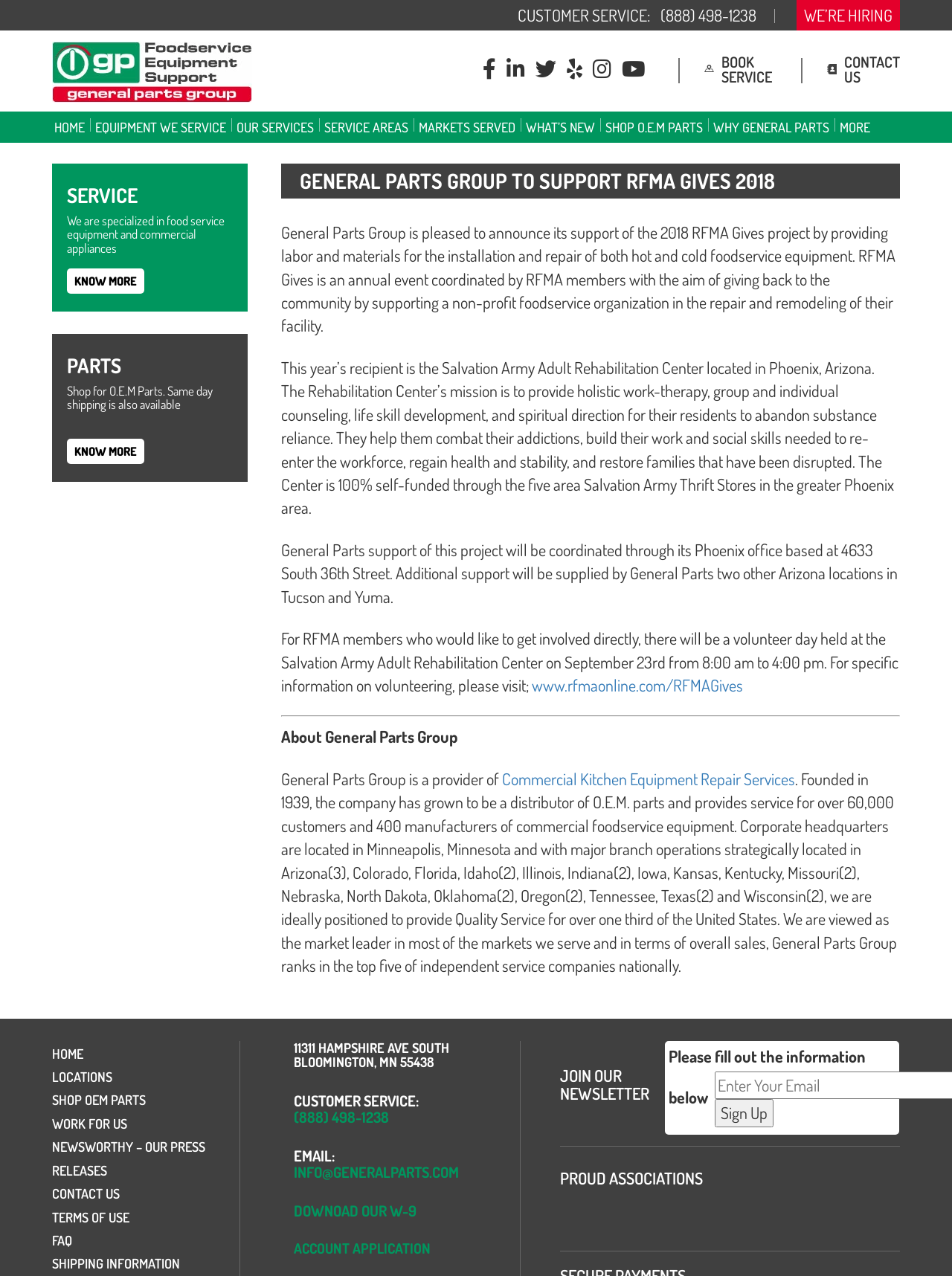What is the name of the event that General Parts Group is supporting?
From the screenshot, provide a brief answer in one word or phrase.

RFMA Gives 2018